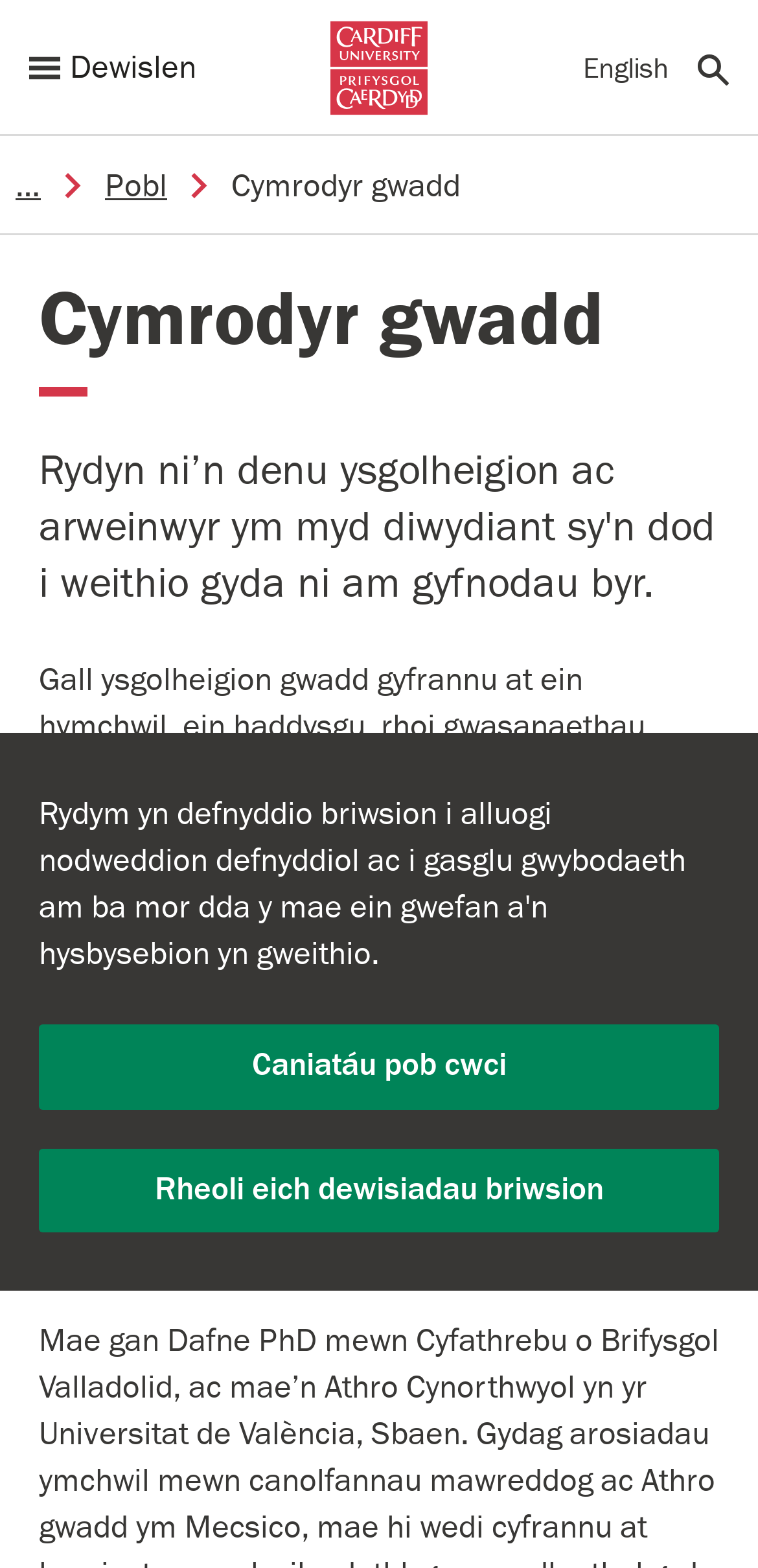Determine the bounding box coordinates for the area that should be clicked to carry out the following instruction: "Read about the honorary fellows".

[0.051, 0.175, 0.949, 0.253]